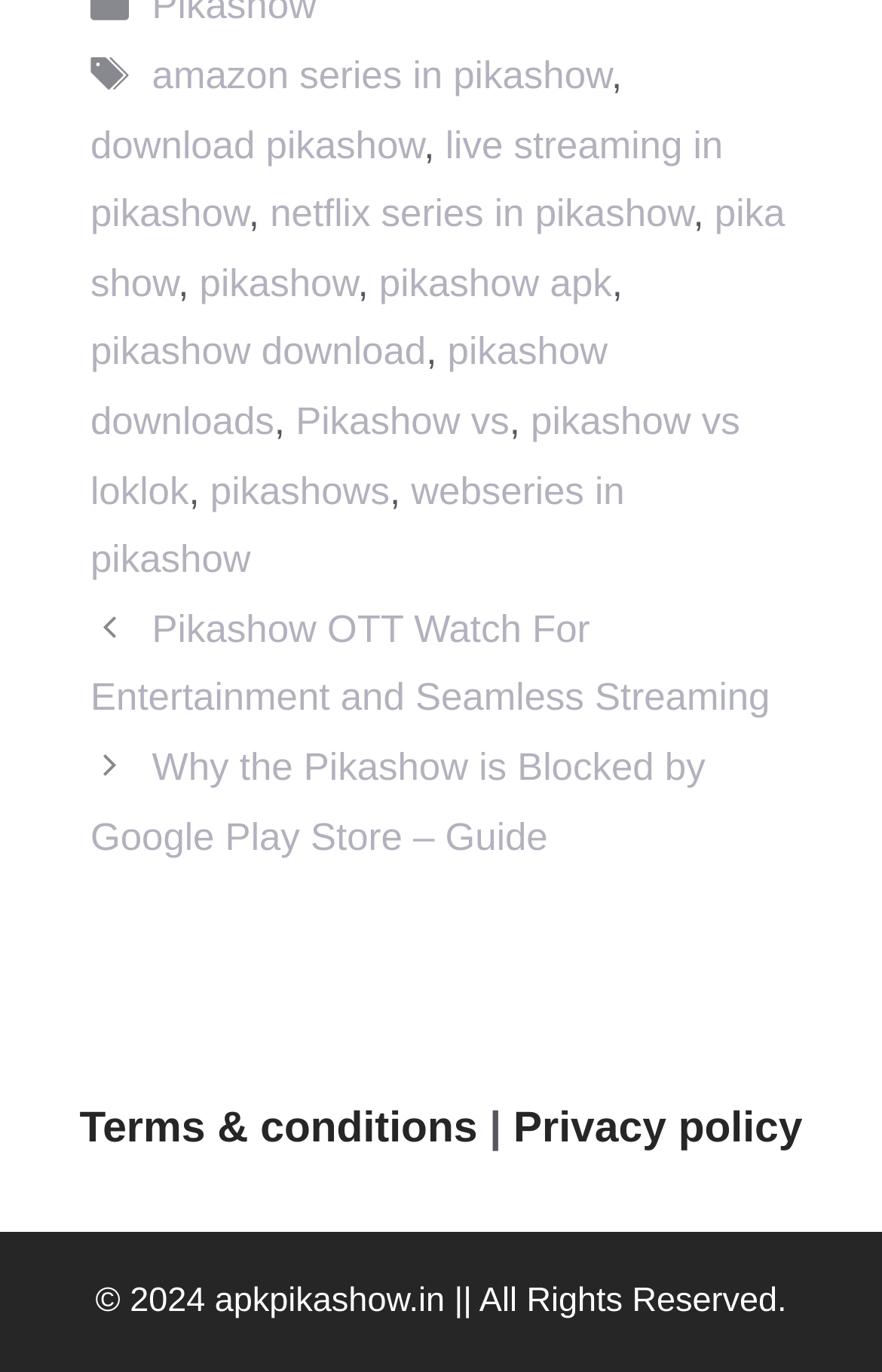Is there a way to access the privacy policy on this webpage?
Use the image to give a comprehensive and detailed response to the question.

The webpage has a link labeled 'Privacy policy' at the bottom, which suggests that users can access the privacy policy of the webpage by clicking on that link.